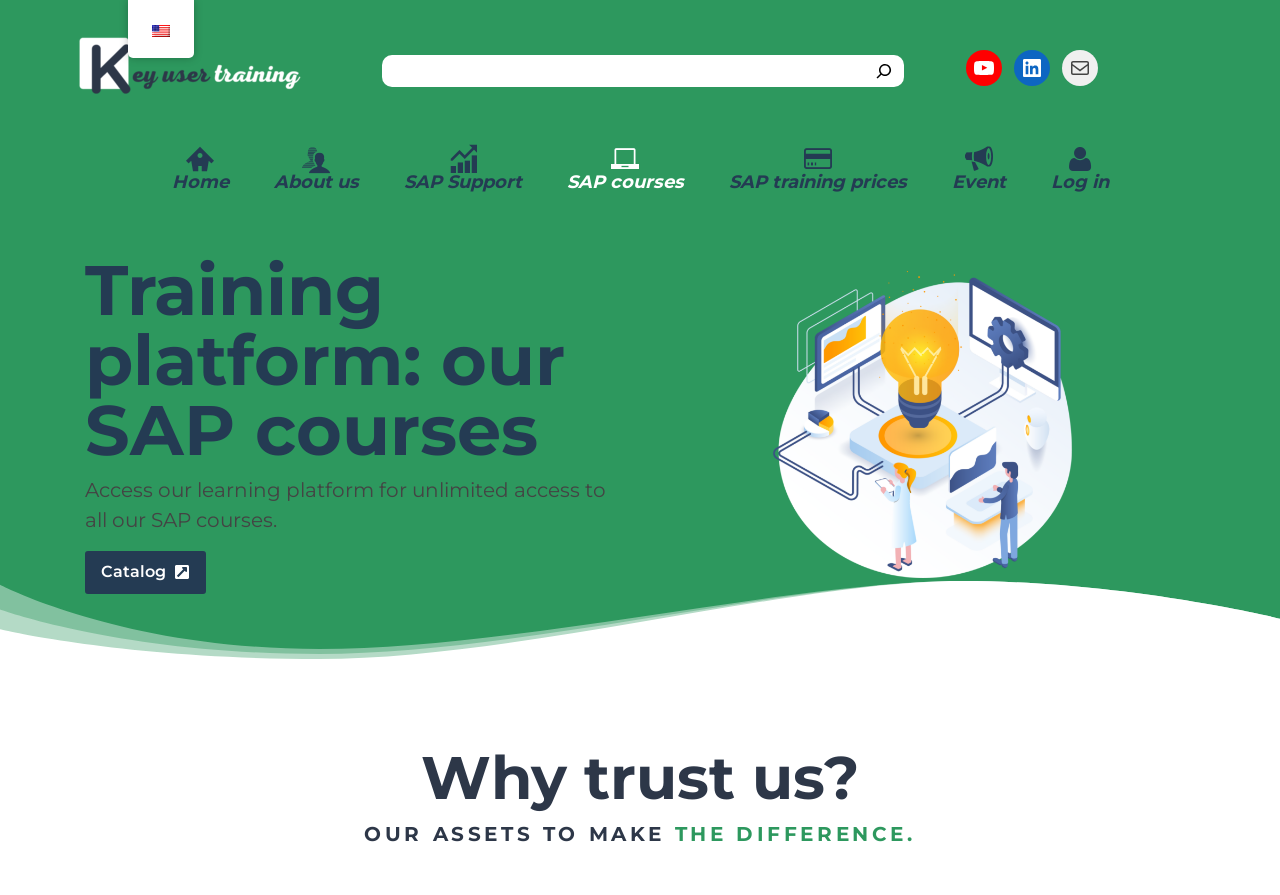Please identify the bounding box coordinates of the element's region that needs to be clicked to fulfill the following instruction: "Log in to the training platform". The bounding box coordinates should consist of four float numbers between 0 and 1, i.e., [left, top, right, bottom].

[0.805, 0.151, 0.882, 0.225]